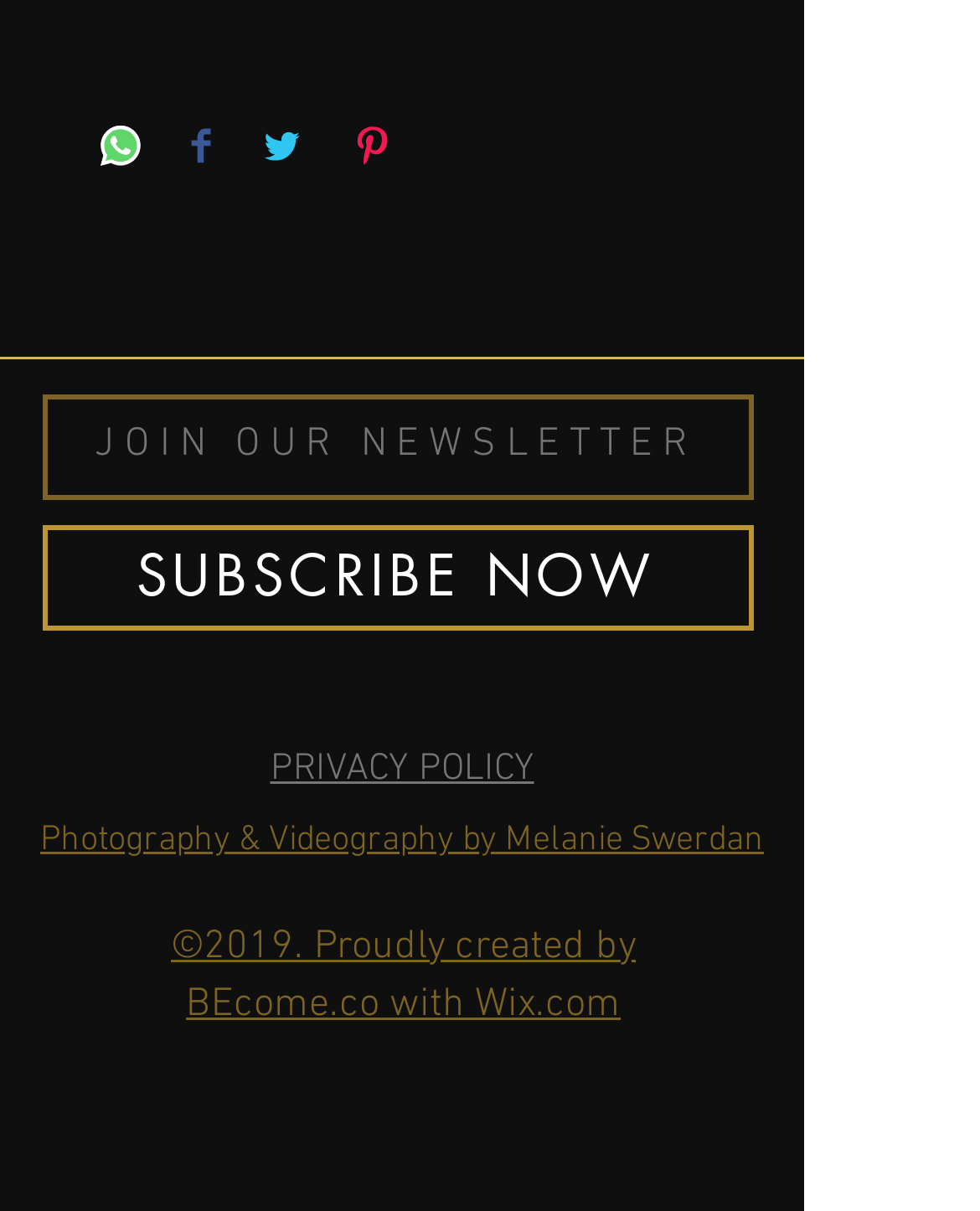What year is the website copyrighted?
Carefully analyze the image and provide a thorough answer to the question.

I found this information at the bottom of the page, where it says '©2019', indicating that the website is copyrighted in 2019.